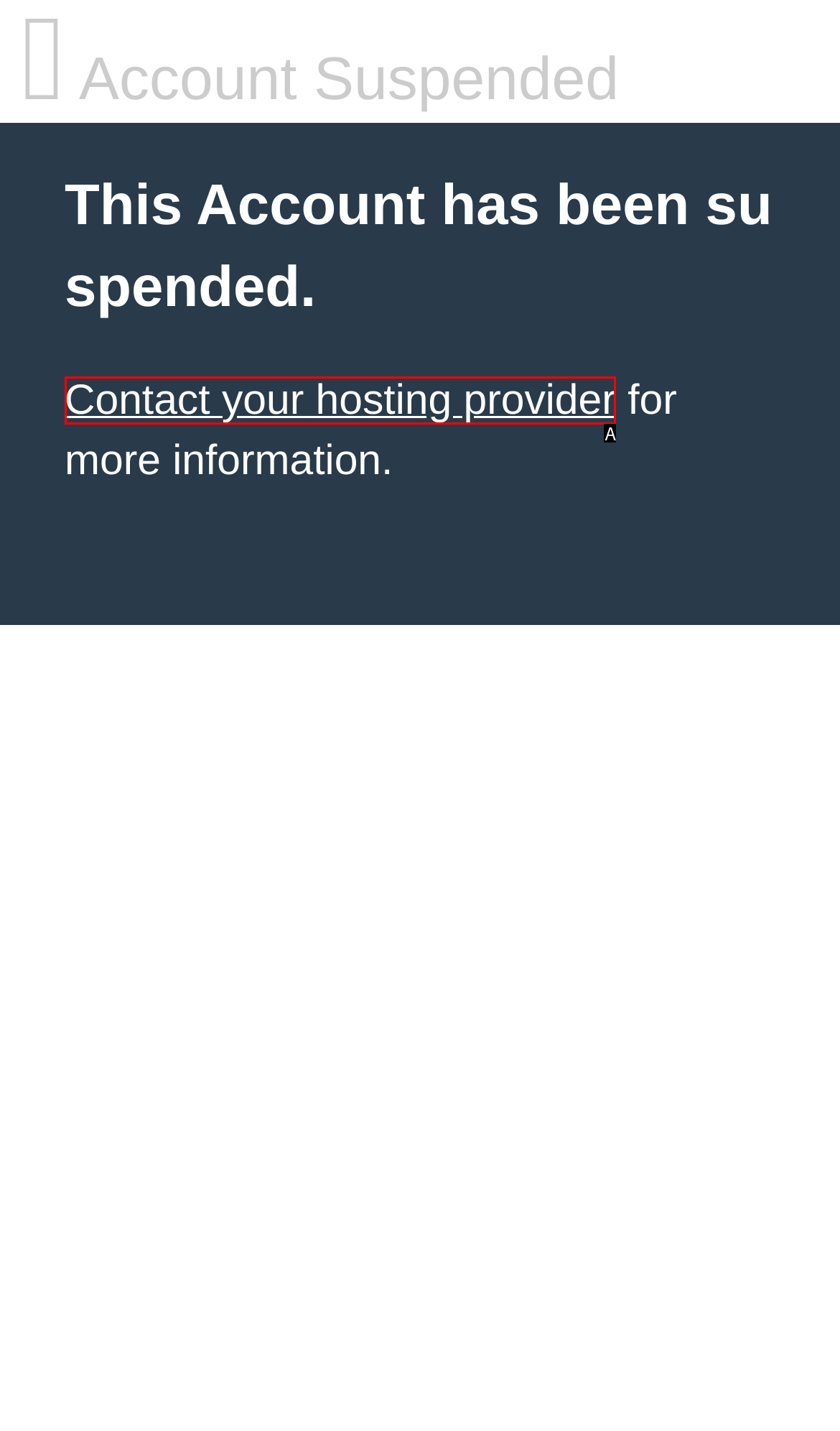Determine which HTML element matches the given description: Contact your hosting provider. Provide the corresponding option's letter directly.

A